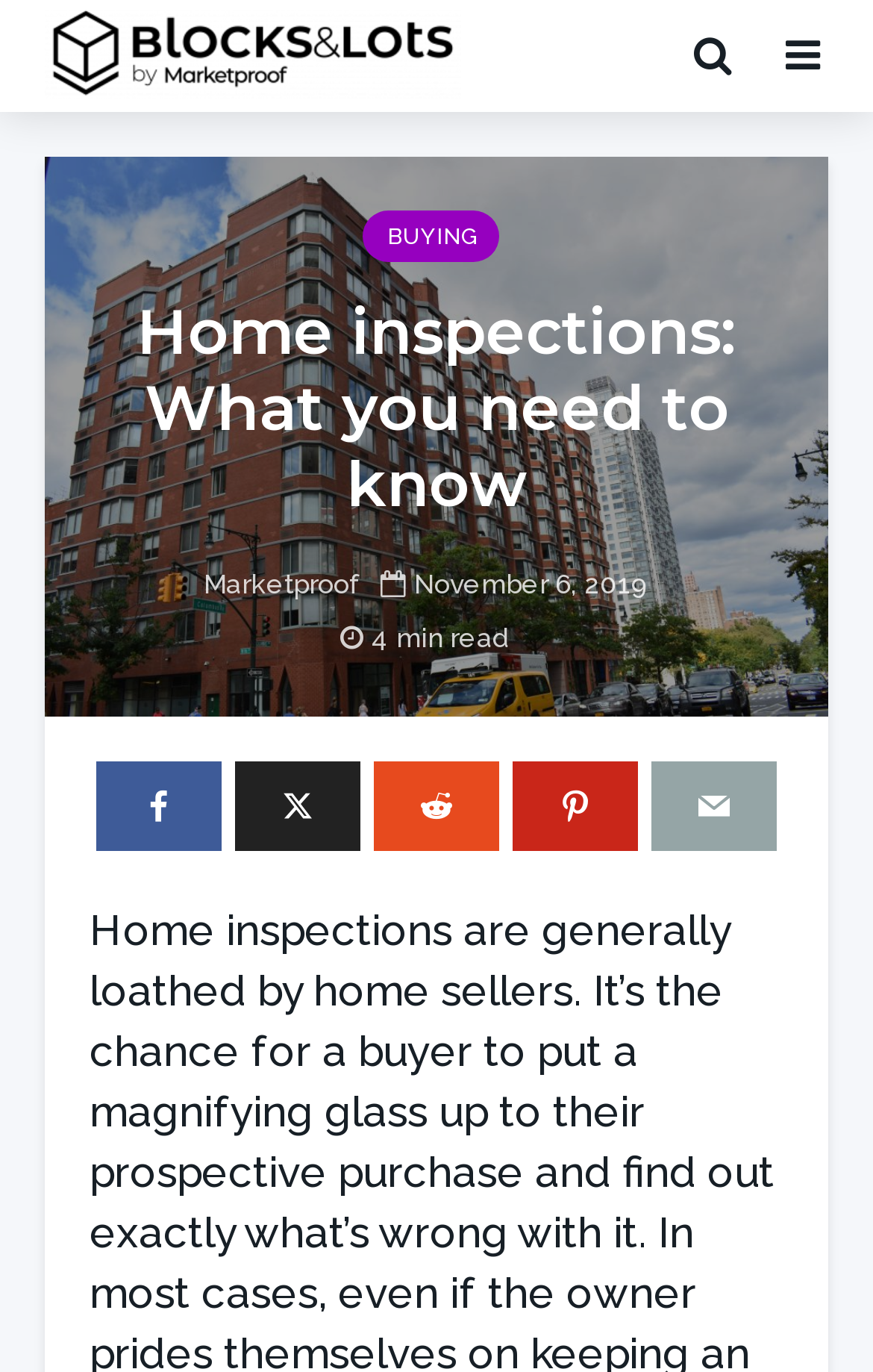Can you specify the bounding box coordinates of the area that needs to be clicked to fulfill the following instruction: "share on social media"?

[0.269, 0.555, 0.413, 0.62]